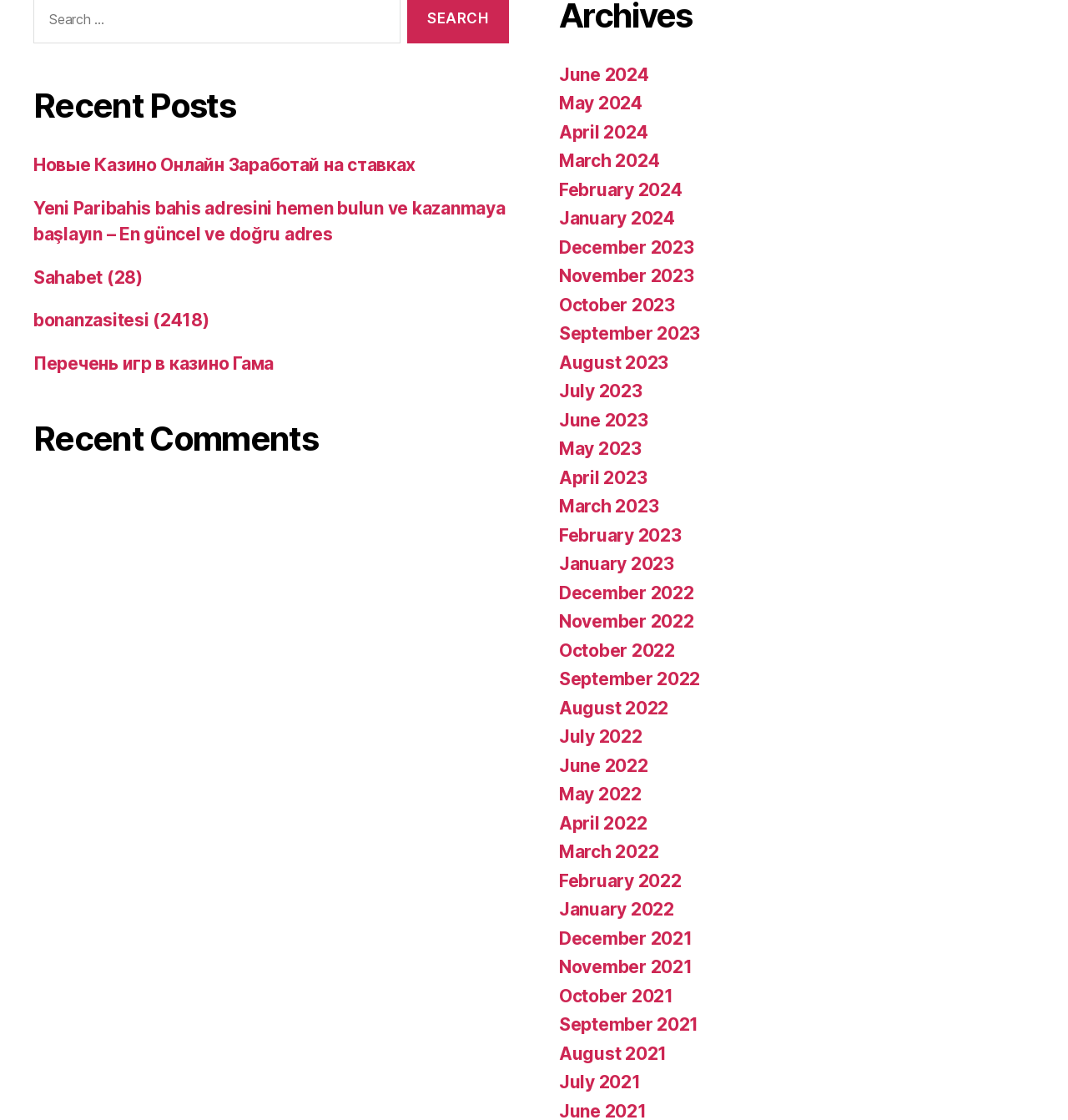Locate the bounding box of the UI element with the following description: "Перечень игр в казино Гама".

[0.031, 0.315, 0.256, 0.334]